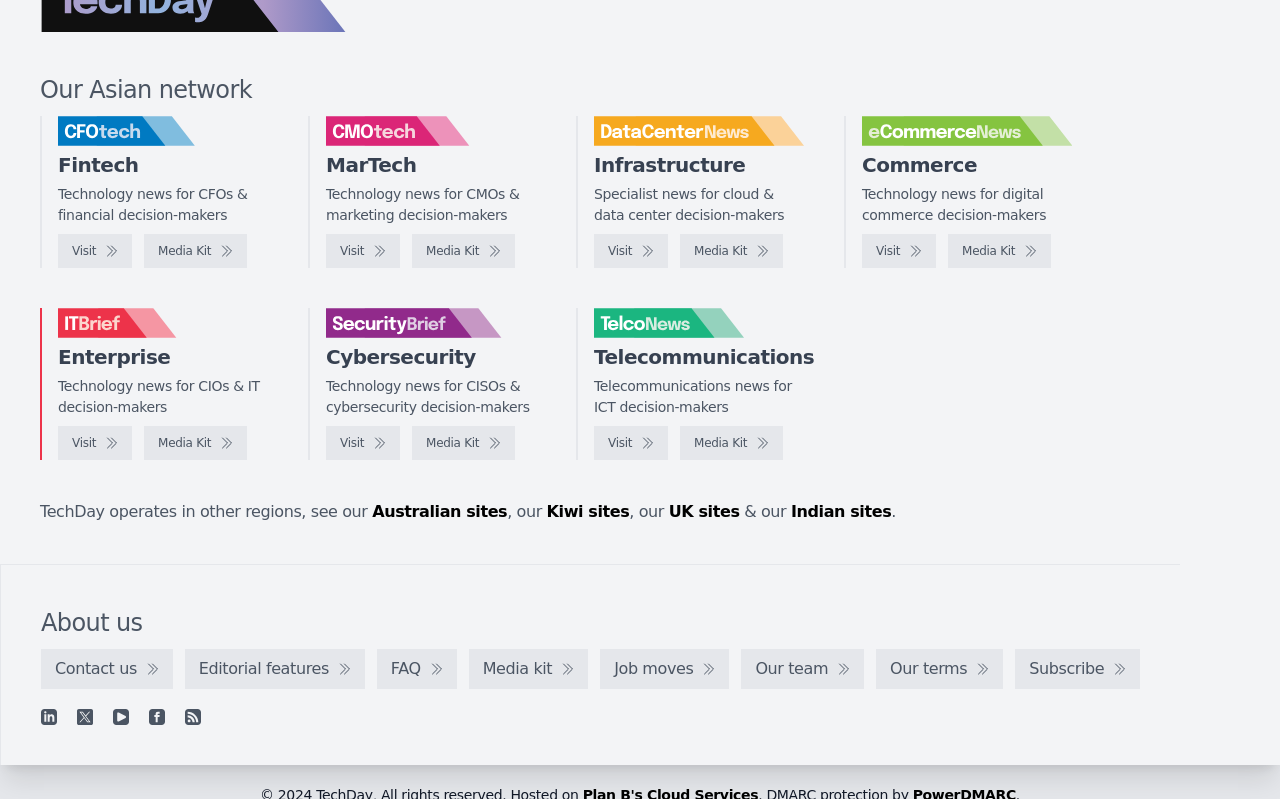Please determine the bounding box coordinates, formatted as (top-left x, top-left y, bottom-right x, bottom-right y), with all values as floating point numbers between 0 and 1. Identify the bounding box of the region described as: FAQ

[0.294, 0.812, 0.357, 0.862]